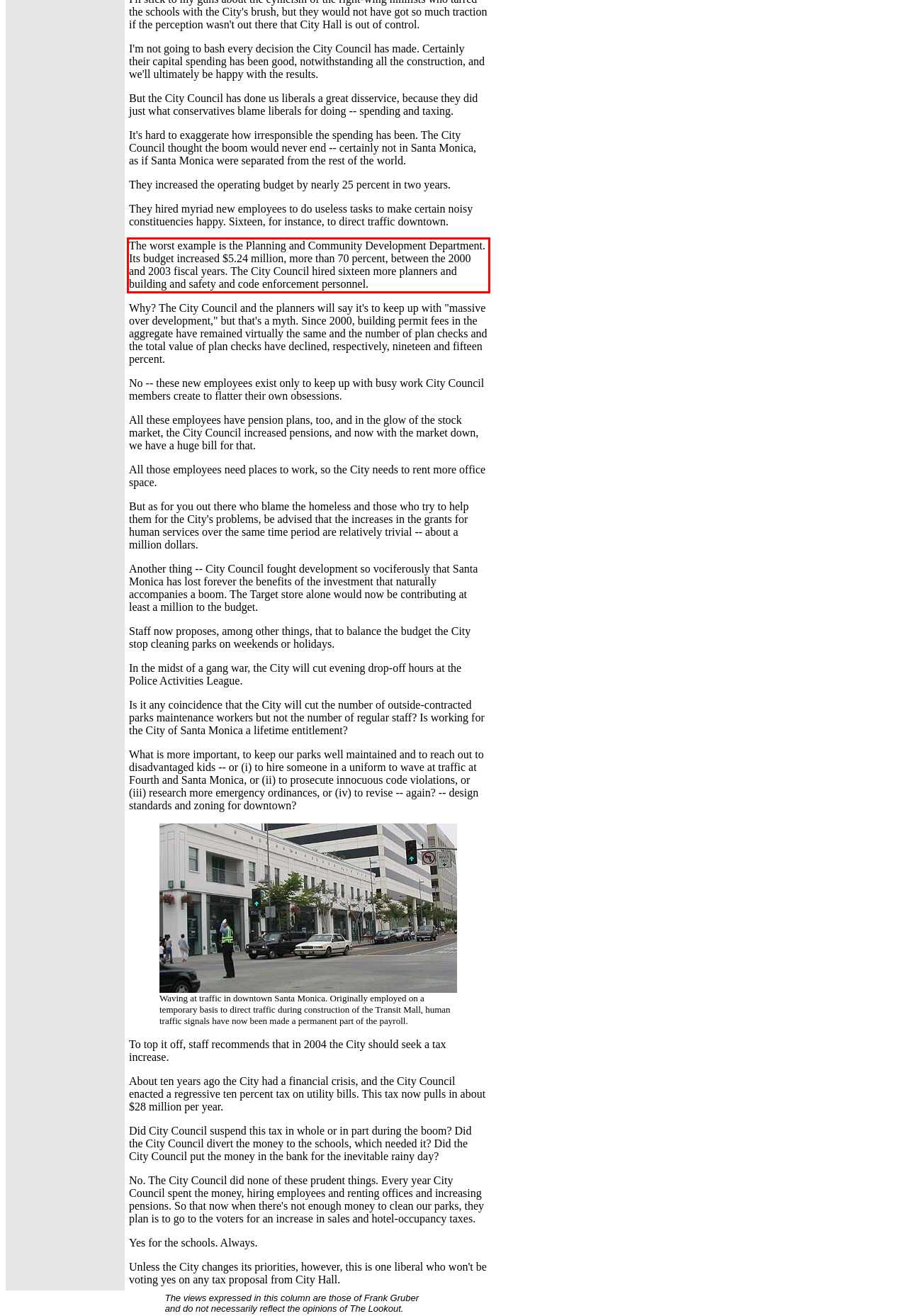Within the provided webpage screenshot, find the red rectangle bounding box and perform OCR to obtain the text content.

The worst example is the Planning and Community Development Department. Its budget increased $5.24 million, more than 70 percent, between the 2000 and 2003 fiscal years. The City Council hired sixteen more planners and building and safety and code enforcement personnel.